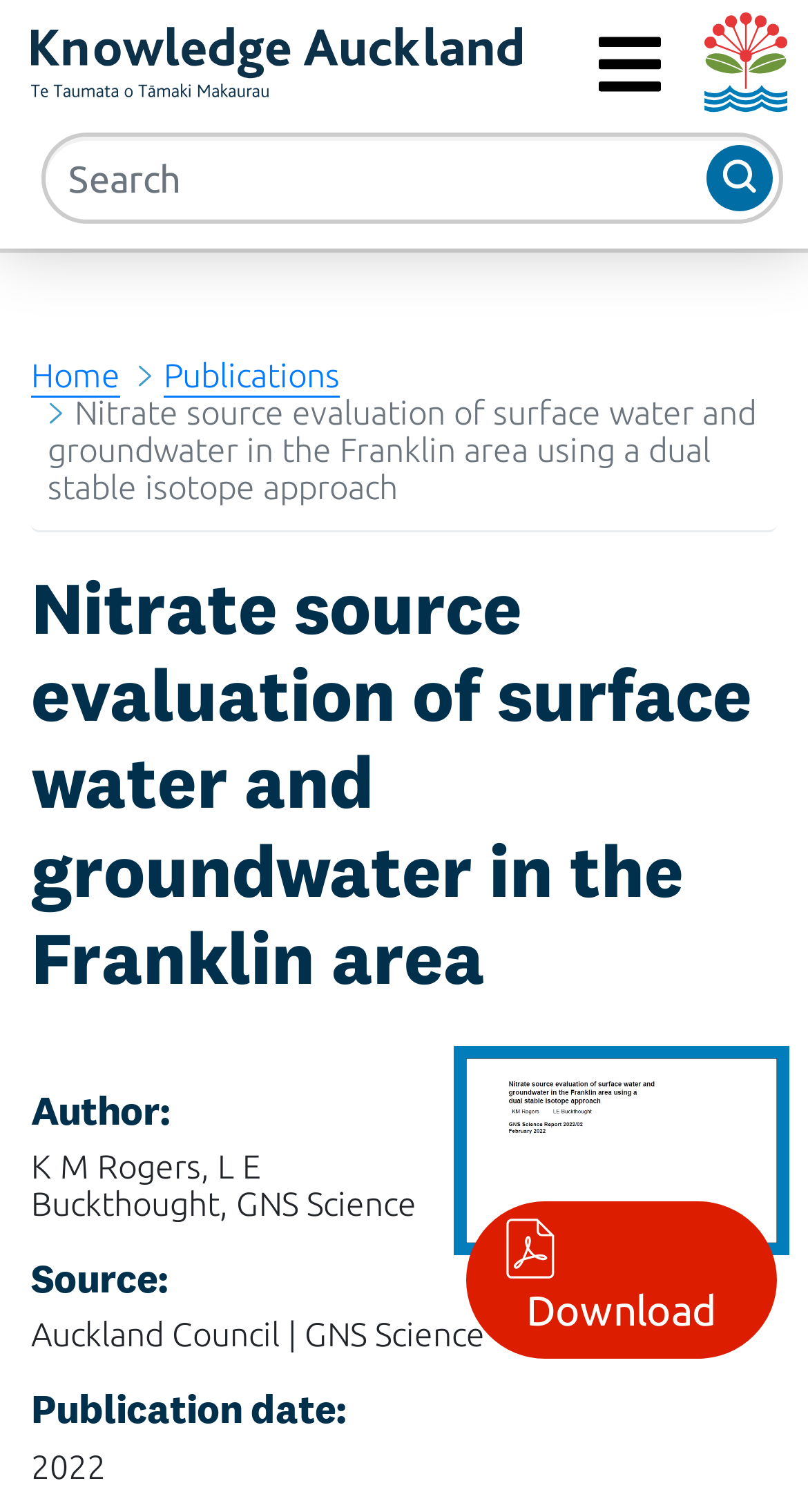Provide an in-depth caption for the webpage.

The webpage is about a research publication titled "Nitrate source evaluation of surface water and groundwater in the Franklin area using a dual stable isotope approach" on the Knowledge Auckland platform. 

At the top left, there are two links: "RIMU - Research and Evaluation Unit" and "Auckland Council". On the top right, there is a search box and a button. Below the search box, there is a "MENU" button. 

The main content is divided into sections. The first section has a breadcrumb navigation with links to "Home" and "Publications", followed by the title of the publication. 

Below the title, there is a heading that repeats the title of the publication. Underneath, there is a "Download" link with an accompanying image and a "Download" button. 

The next section has three headings: "Author:", "Source:", and "Publication date:". Each heading is followed by a static text describing the corresponding information. The author is listed as "K M Rogers, L E Buckthought, GNS Science", the source is "Auckland Council | GNS Science", and the publication date is "2022".